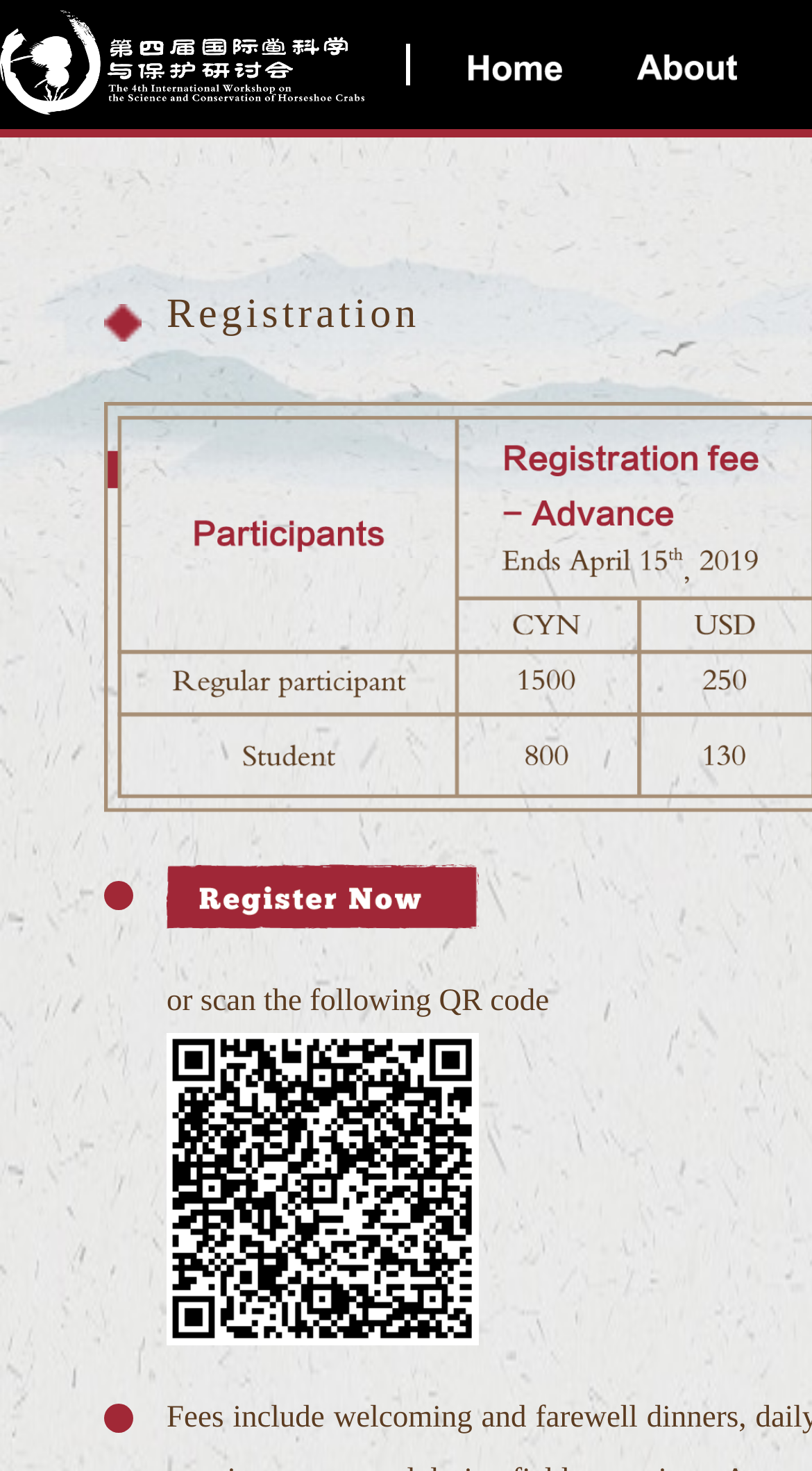What is the registration method?
Refer to the image and provide a one-word or short phrase answer.

Scan QR code